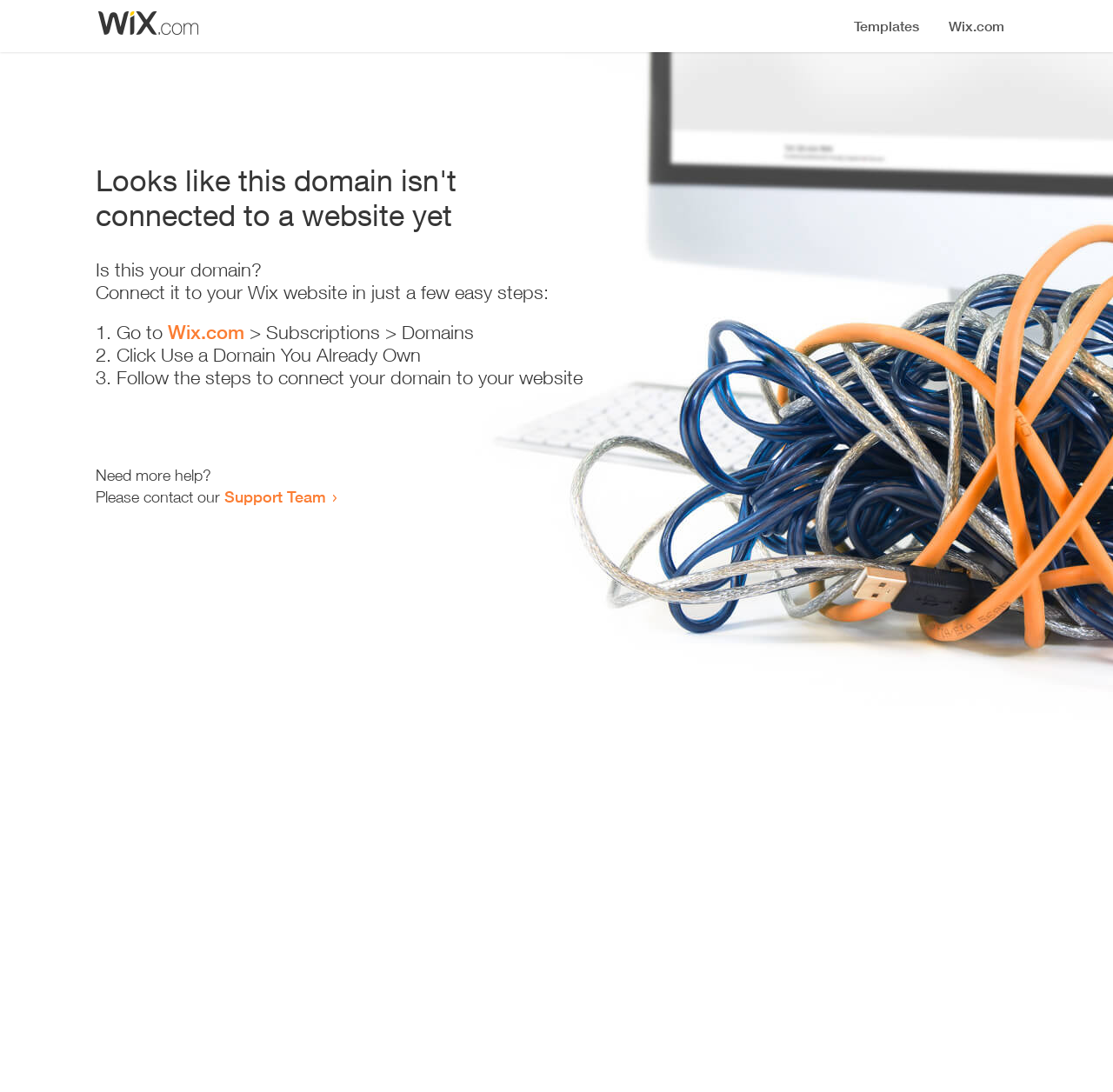Construct a comprehensive caption that outlines the webpage's structure and content.

The webpage appears to be an error page, indicating that a domain is not connected to a website yet. At the top, there is a small image, followed by a heading that states the error message. Below the heading, there is a question "Is this your domain?" and a brief instruction on how to connect it to a Wix website in a few easy steps.

The instructions are presented in a numbered list, with three steps. The first step is to go to Wix.com, followed by a link to the website. The second step is to click "Use a Domain You Already Own", and the third step is to follow the instructions to connect the domain to the website.

At the bottom of the page, there is a message asking if the user needs more help, followed by an invitation to contact the Support Team, which is a clickable link. Overall, the page is simple and provides clear instructions on how to resolve the error.